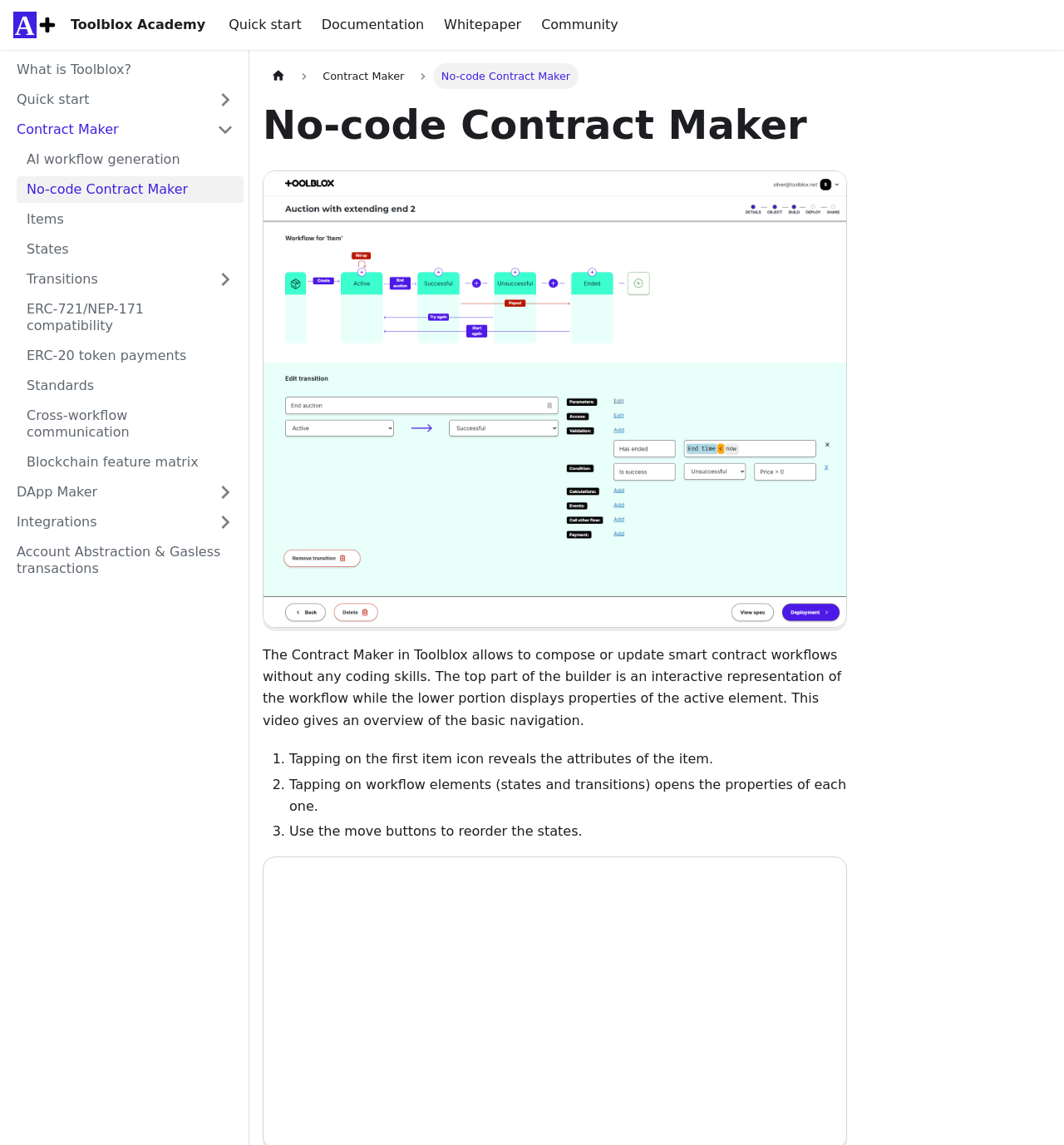Please locate the bounding box coordinates of the element that should be clicked to complete the given instruction: "Click on the 'Home page' link".

[0.247, 0.055, 0.277, 0.078]